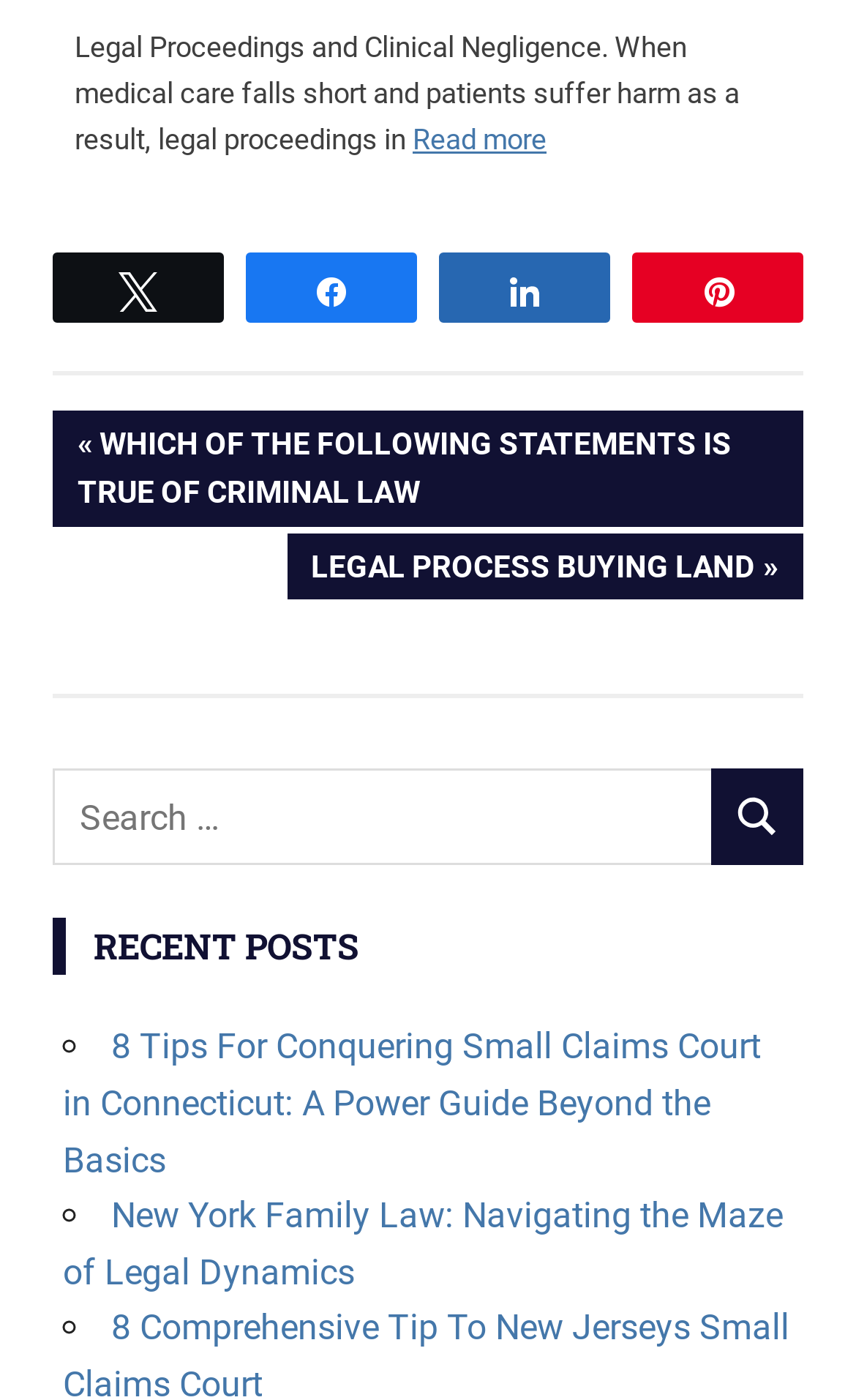Using the provided element description, identify the bounding box coordinates as (top-left x, top-left y, bottom-right x, bottom-right y). Ensure all values are between 0 and 1. Description: Read more

[0.482, 0.087, 0.638, 0.111]